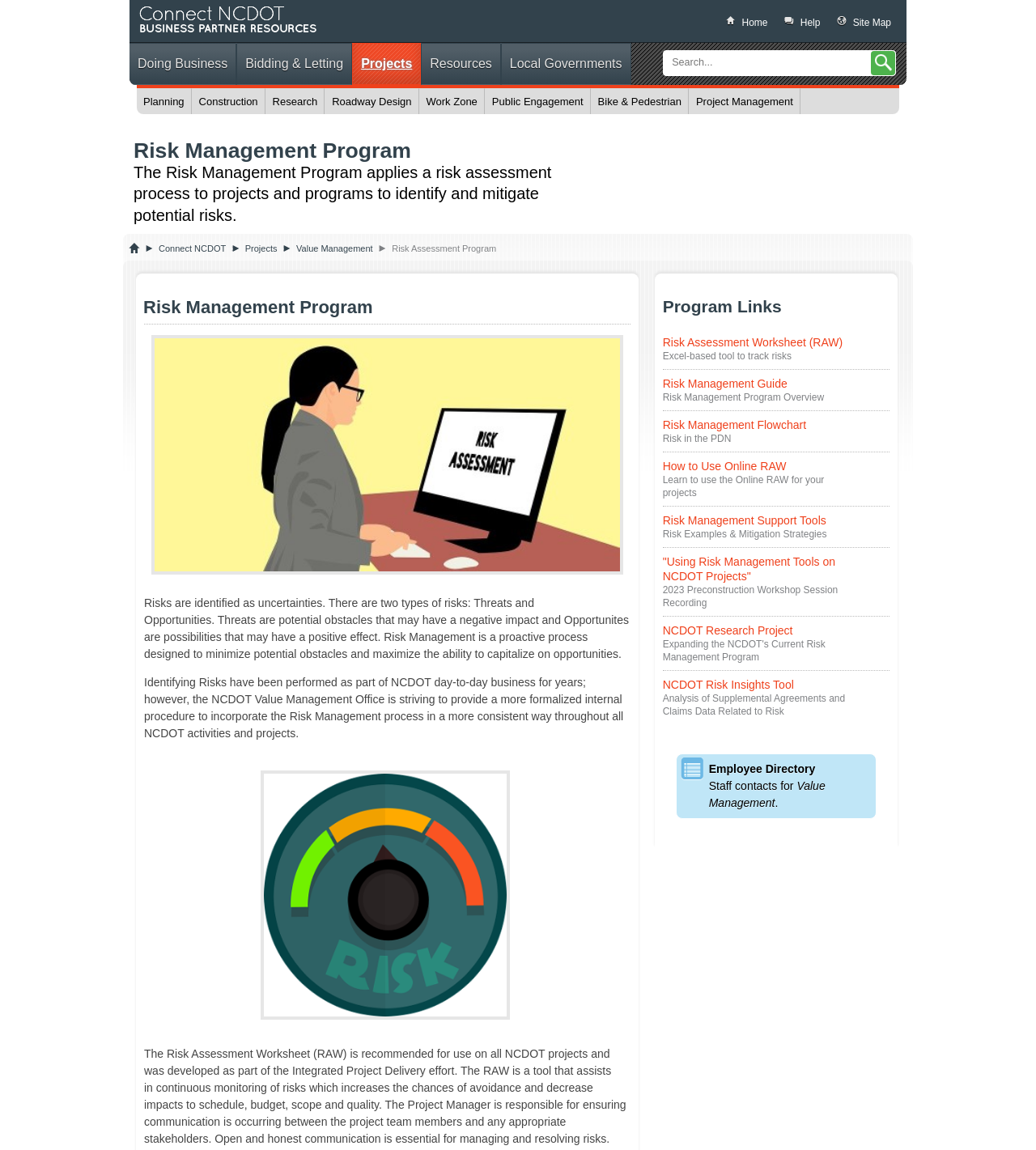Given the following UI element description: "Contracts", find the bounding box coordinates in the webpage screenshot.

[0.637, 0.108, 0.694, 0.132]